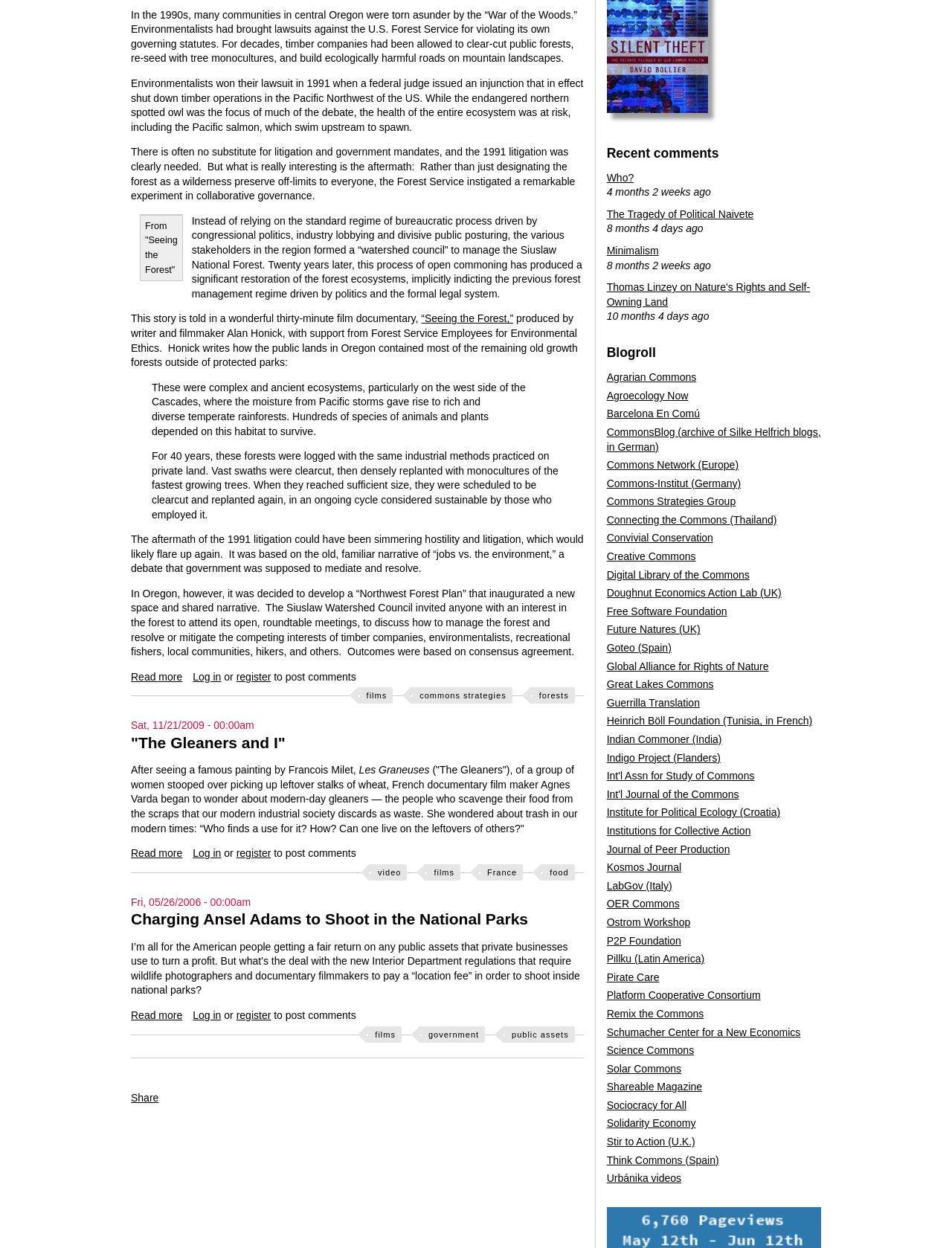What is the name of the film documentary mentioned in the first article?
Could you answer the question with a detailed and thorough explanation?

The first article mentions a film documentary called 'Seeing the Forest', which was produced by writer and filmmaker Alan Honick and tells the story of the collaborative governance of the Siuslaw National Forest in Oregon.